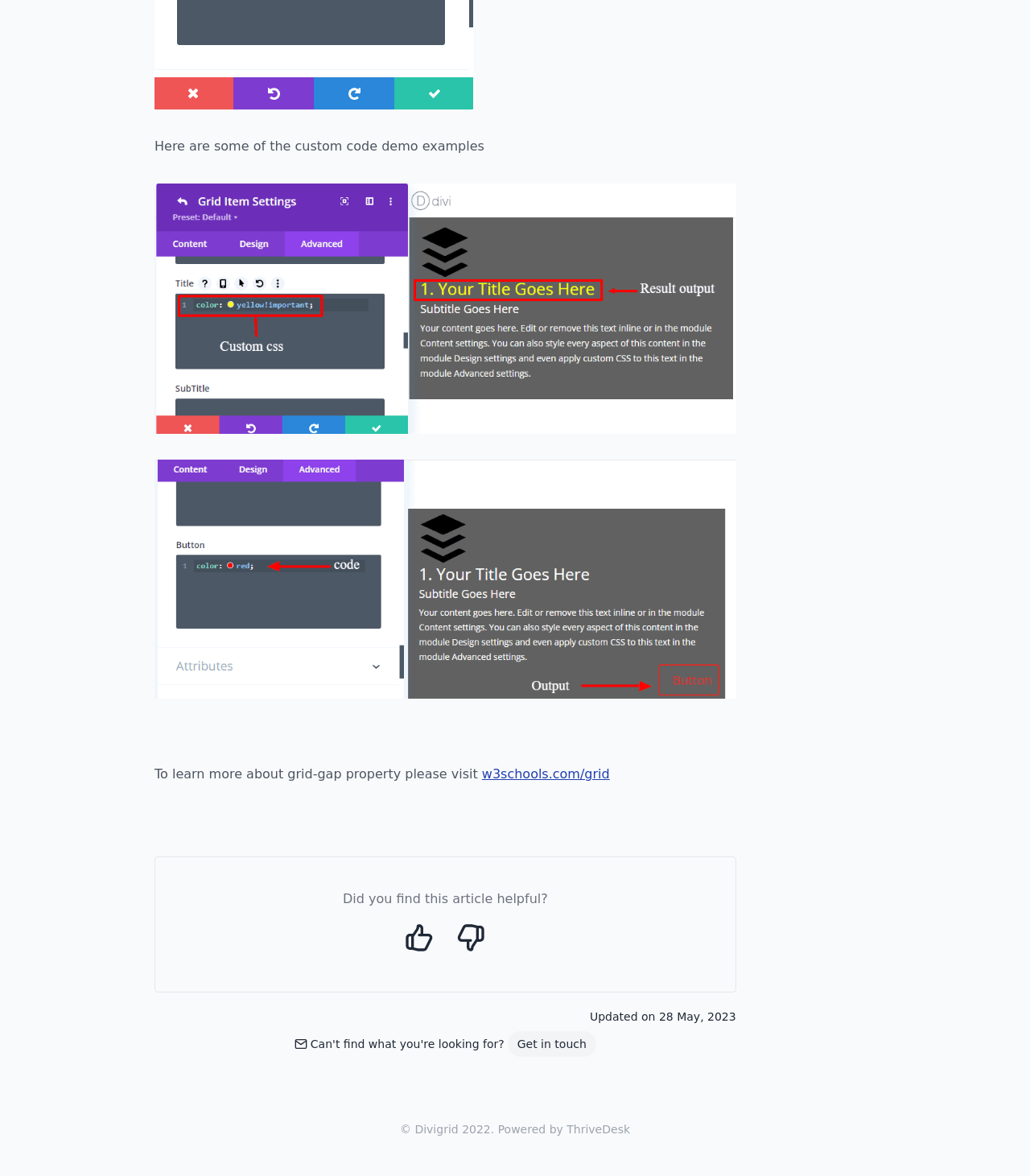Answer the following query with a single word or phrase:
What is the topic of the custom code demo examples?

grid-gap property